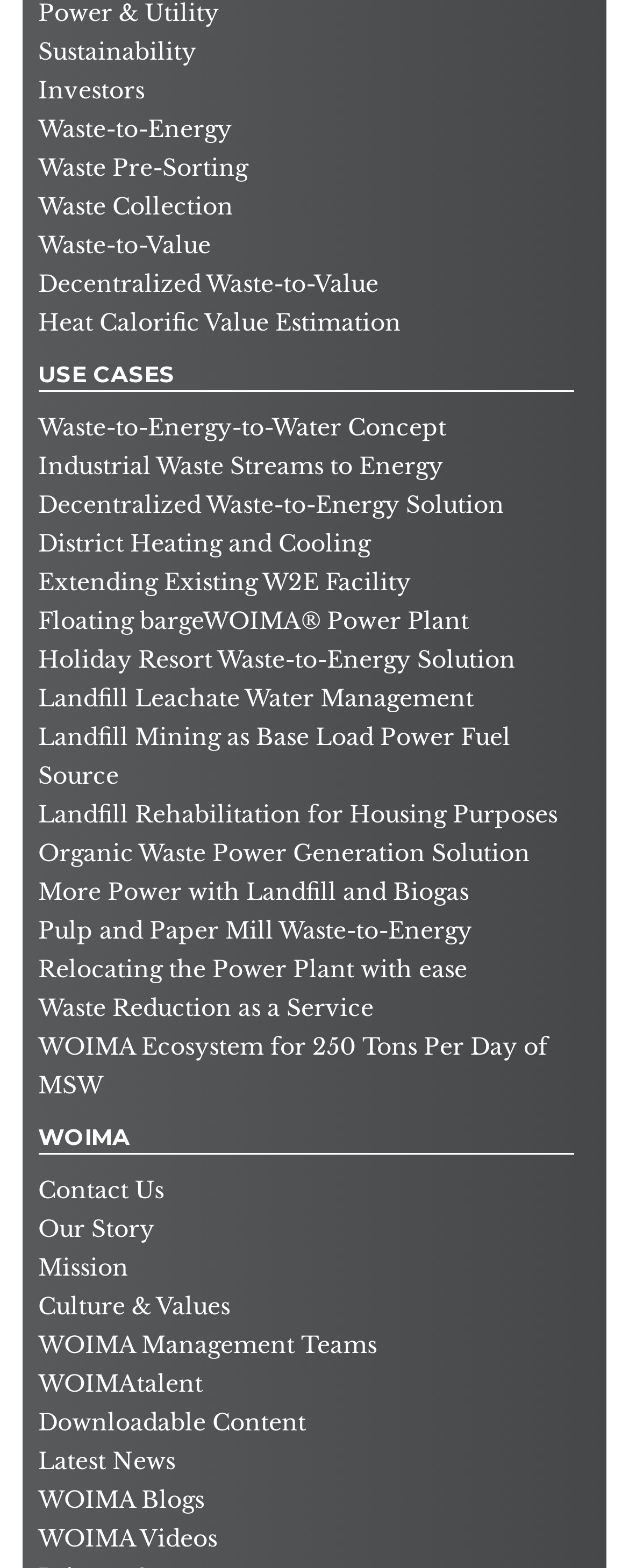Please provide the bounding box coordinates for the element that needs to be clicked to perform the instruction: "Contact Us". The coordinates must consist of four float numbers between 0 and 1, formatted as [left, top, right, bottom].

[0.061, 0.739, 0.261, 0.778]